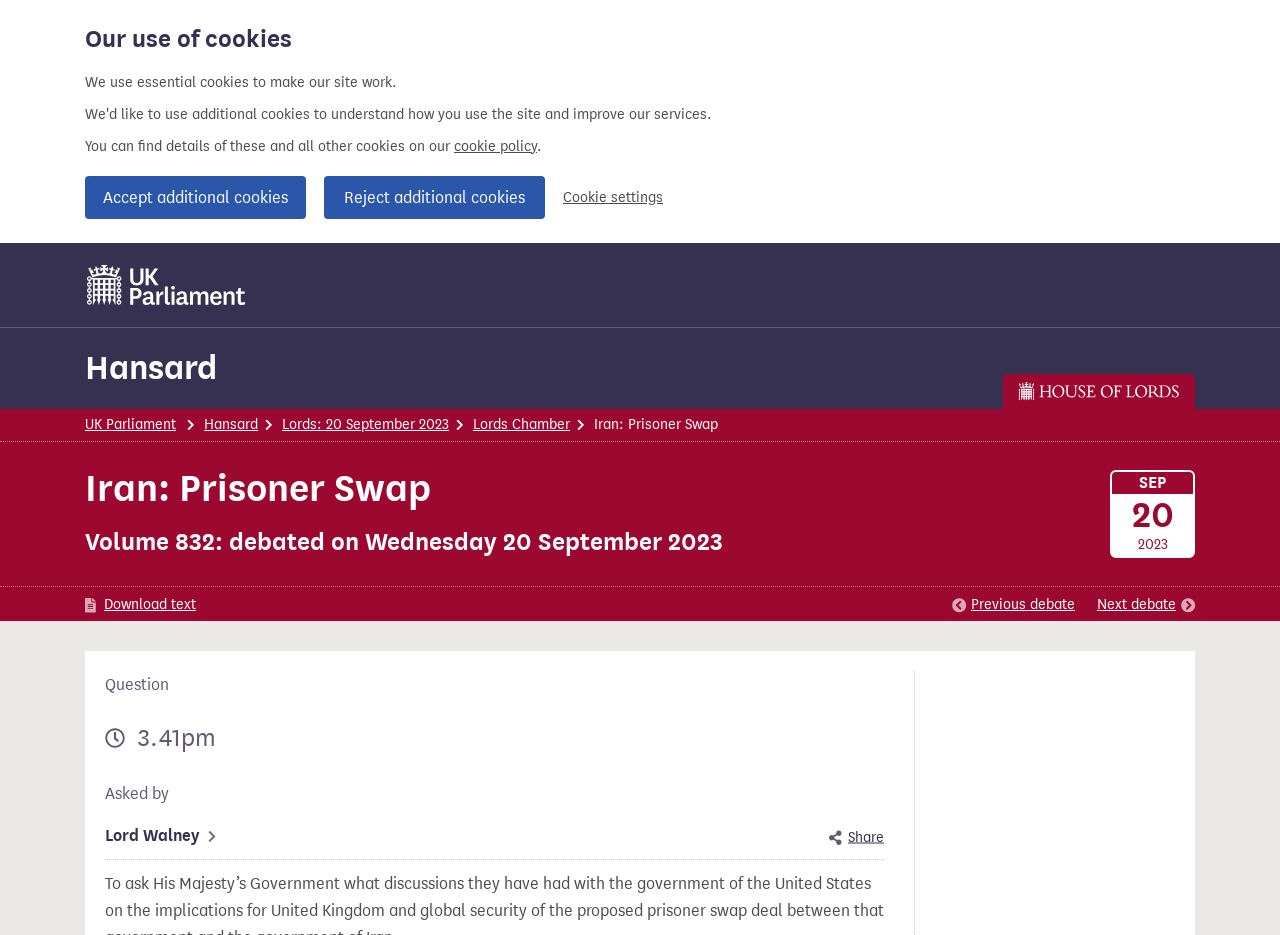Using the information in the image, could you please answer the following question in detail:
What is the time of the debate?

I found the answer by looking at the static text element with the text '3.41pm' which is located near the 'Question' text, indicating that it is the time of the debate.